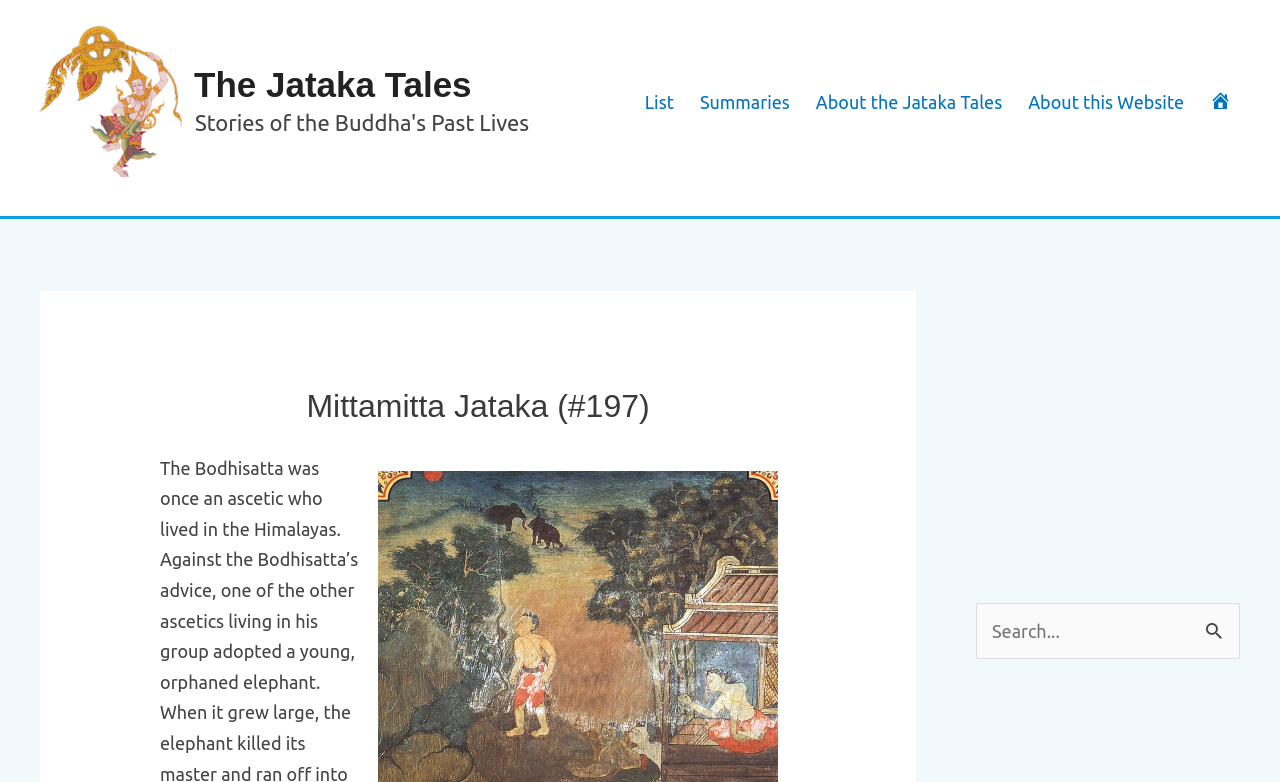Please identify the bounding box coordinates of the element I should click to complete this instruction: 'go to The Jataka Tales'. The coordinates should be given as four float numbers between 0 and 1, like this: [left, top, right, bottom].

[0.027, 0.114, 0.145, 0.14]